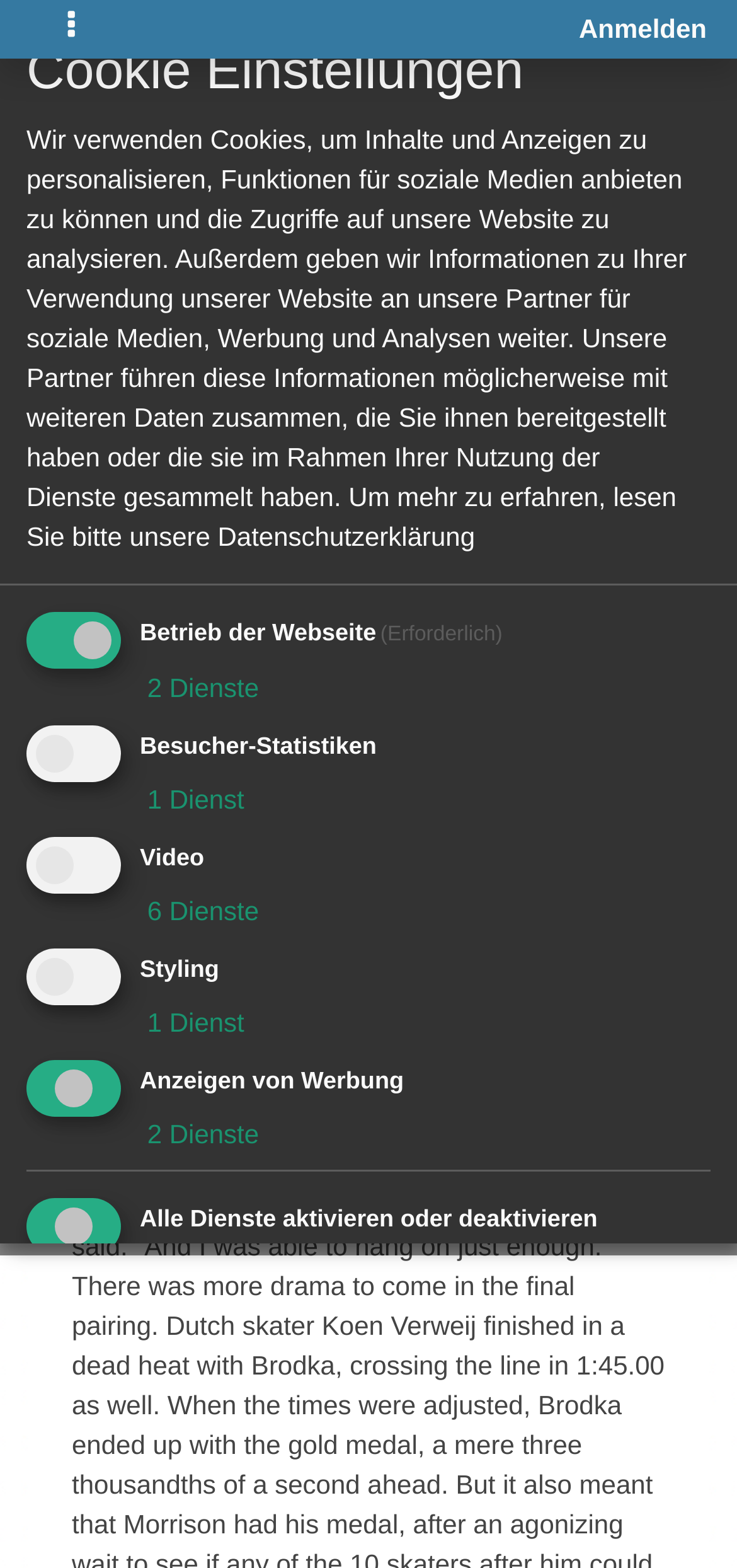Find the bounding box coordinates of the clickable element required to execute the following instruction: "View Cup edging closer by the day". Provide the coordinates as four float numbers between 0 and 1, i.e., [left, top, right, bottom].

[0.038, 0.124, 0.962, 0.159]